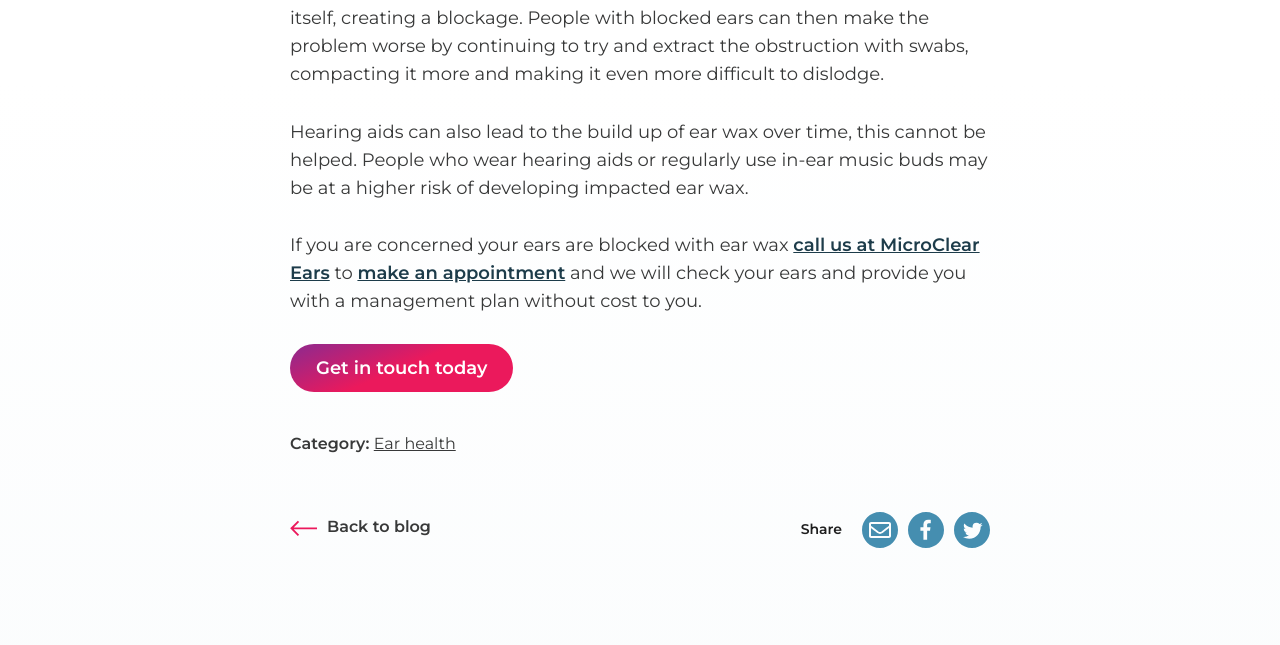Locate the bounding box coordinates of the element that should be clicked to fulfill the instruction: "Share this via E-mail".

[0.673, 0.764, 0.702, 0.819]